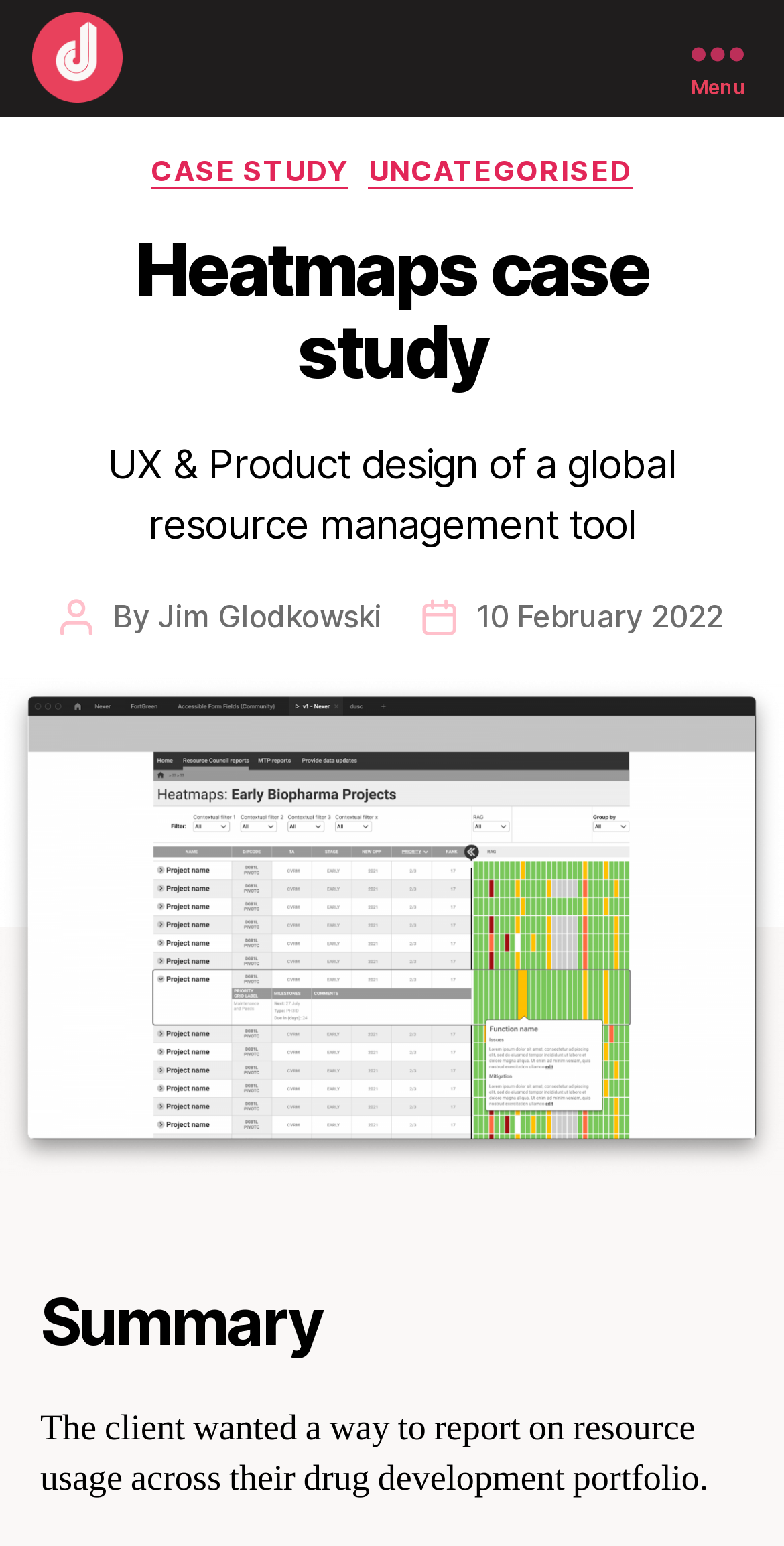Using the elements shown in the image, answer the question comprehensively: When was this case study posted?

I found the post date by looking at the section that mentions 'Post date', which leads me to the link '10 February 2022'.